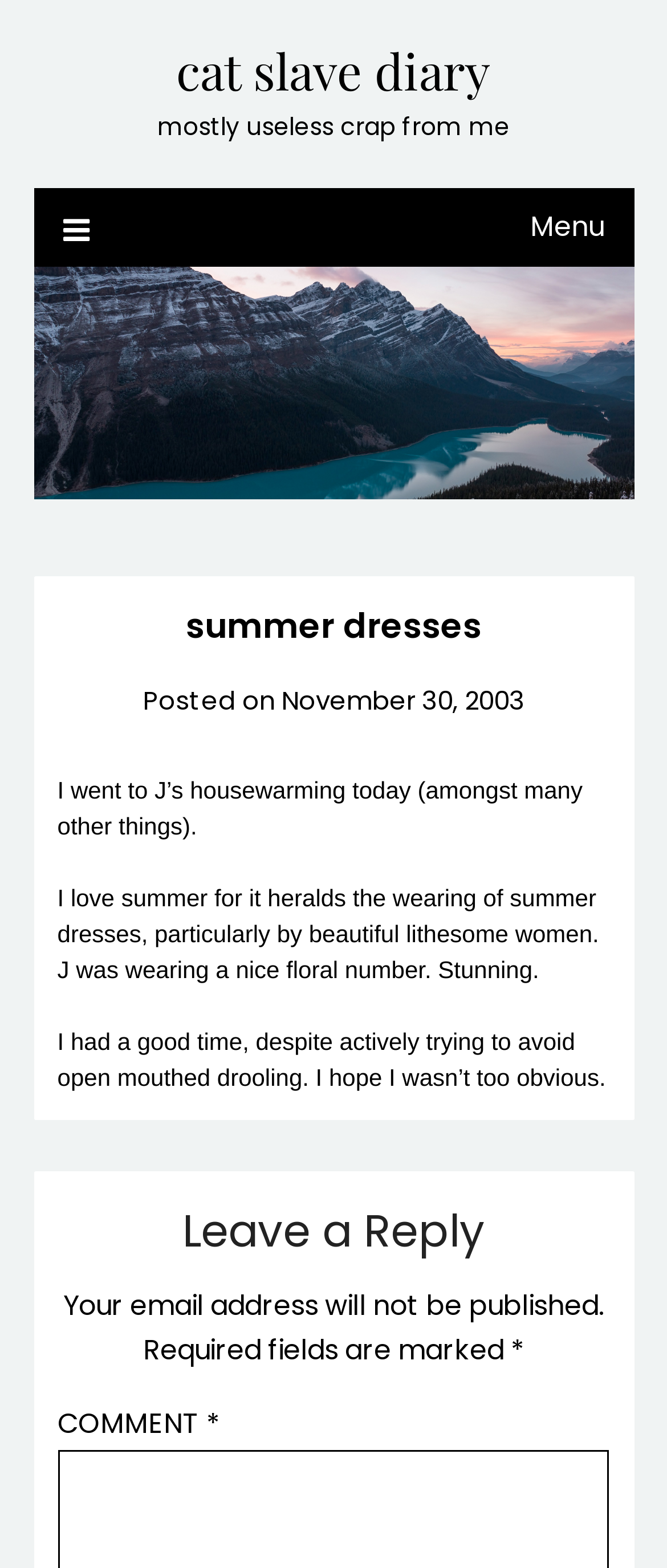What is the author's attitude towards their own behavior at J's housewarming?
Please respond to the question with a detailed and informative answer.

The author states 'I hope I wasn’t too obvious' in reference to their attempts to avoid open-mouthed drooling, implying that they are aware of their own behavior and are slightly embarrassed by it.